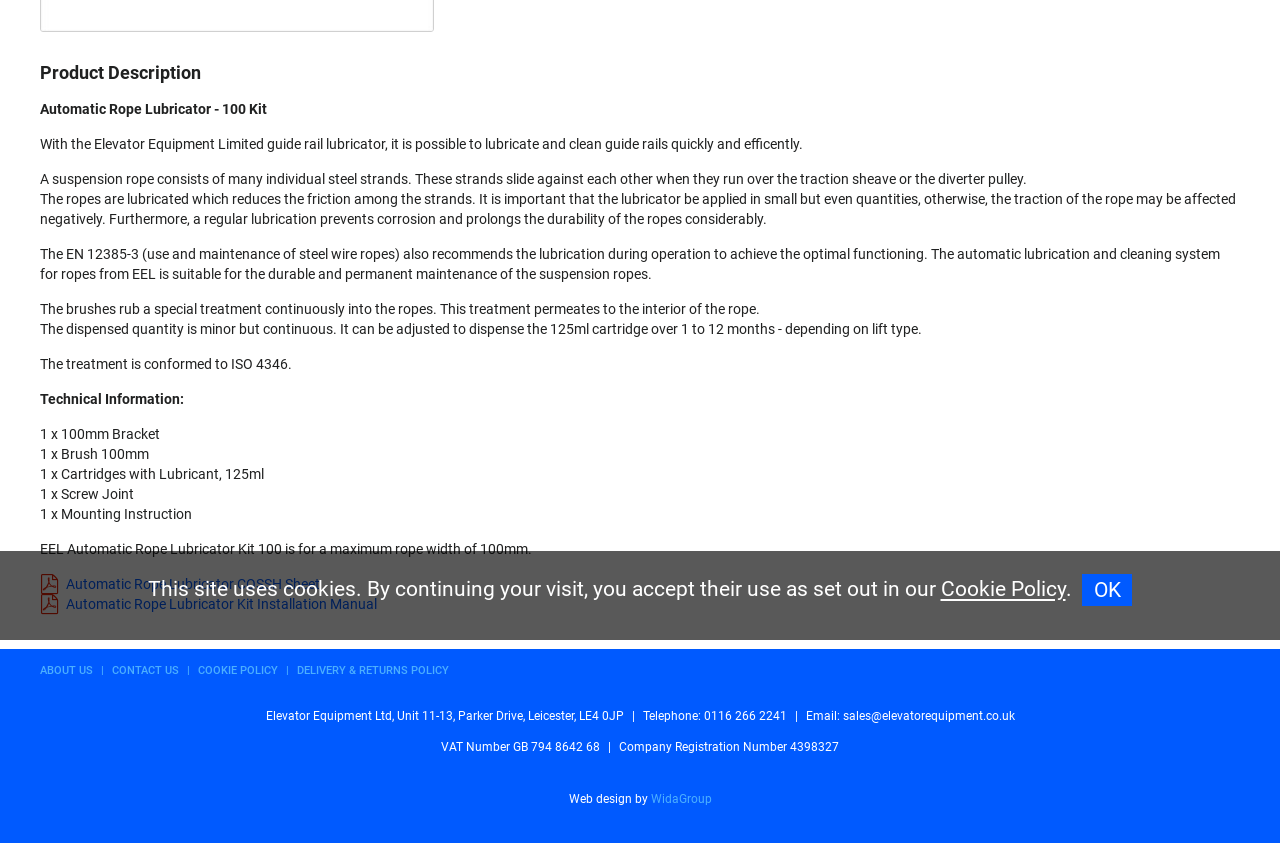Determine the bounding box coordinates in the format (top-left x, top-left y, bottom-right x, bottom-right y). Ensure all values are floating point numbers between 0 and 1. Identify the bounding box of the UI element described by: About

None